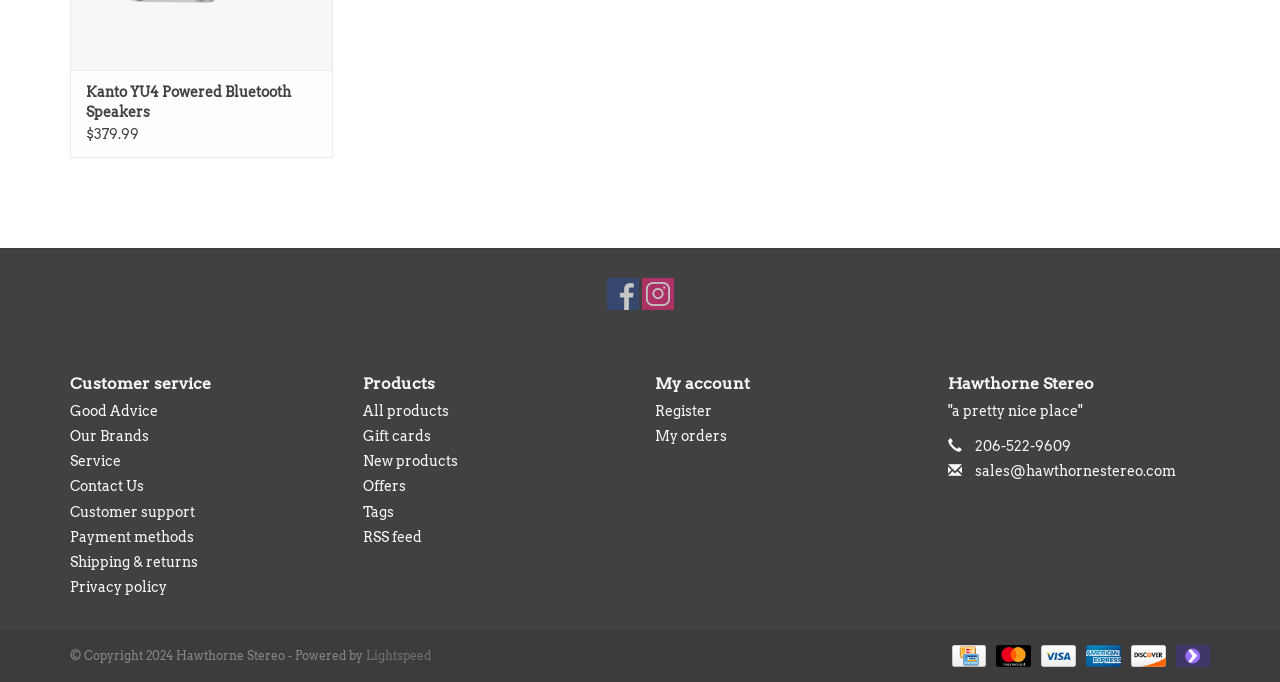Locate the bounding box coordinates of the area where you should click to accomplish the instruction: "View All products".

[0.283, 0.591, 0.35, 0.614]